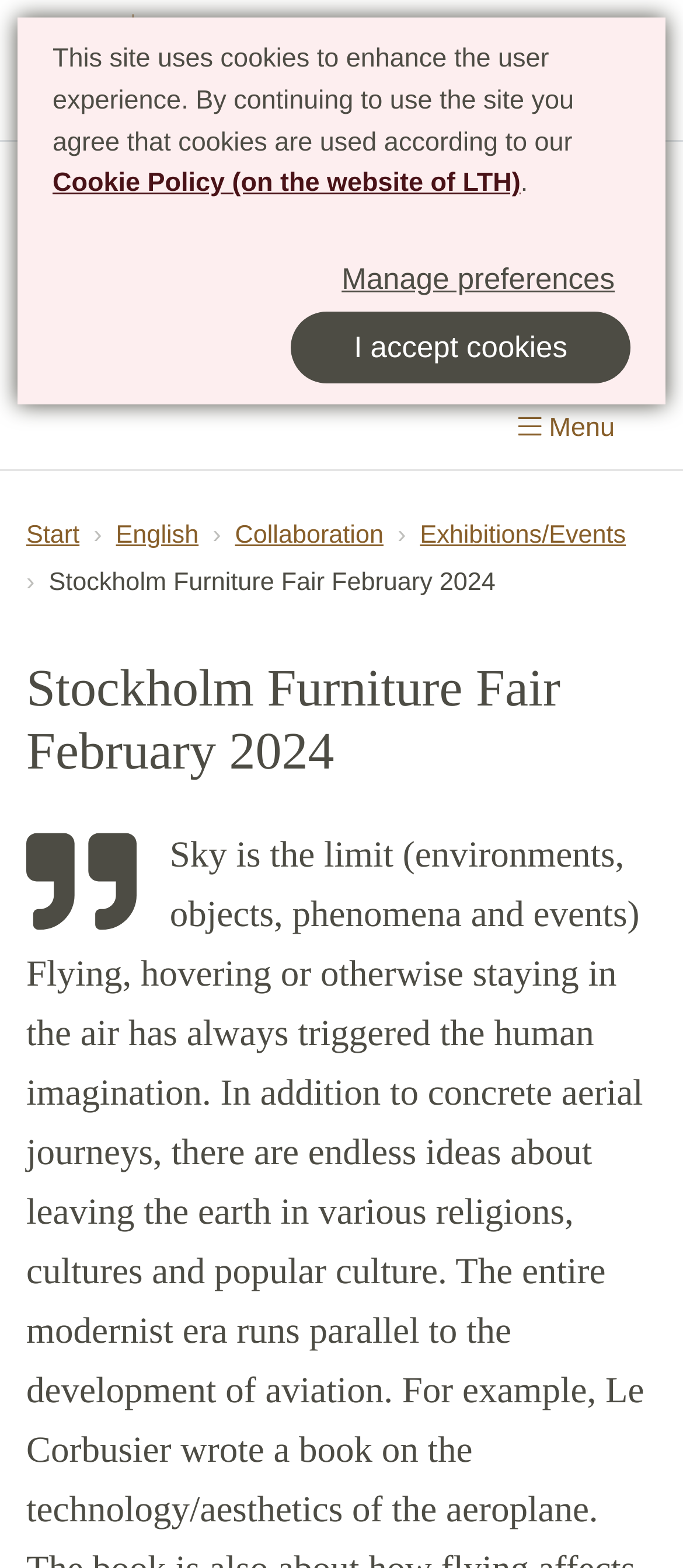What is the faculty associated with the department?
Answer the question in a detailed and comprehensive manner.

I found the answer by looking at the top-left corner of the page, where it lists the department's name and logo, and also mentions the faculty associated with it. The faculty associated with the department is 'LTH, Faculty of Engineering'.